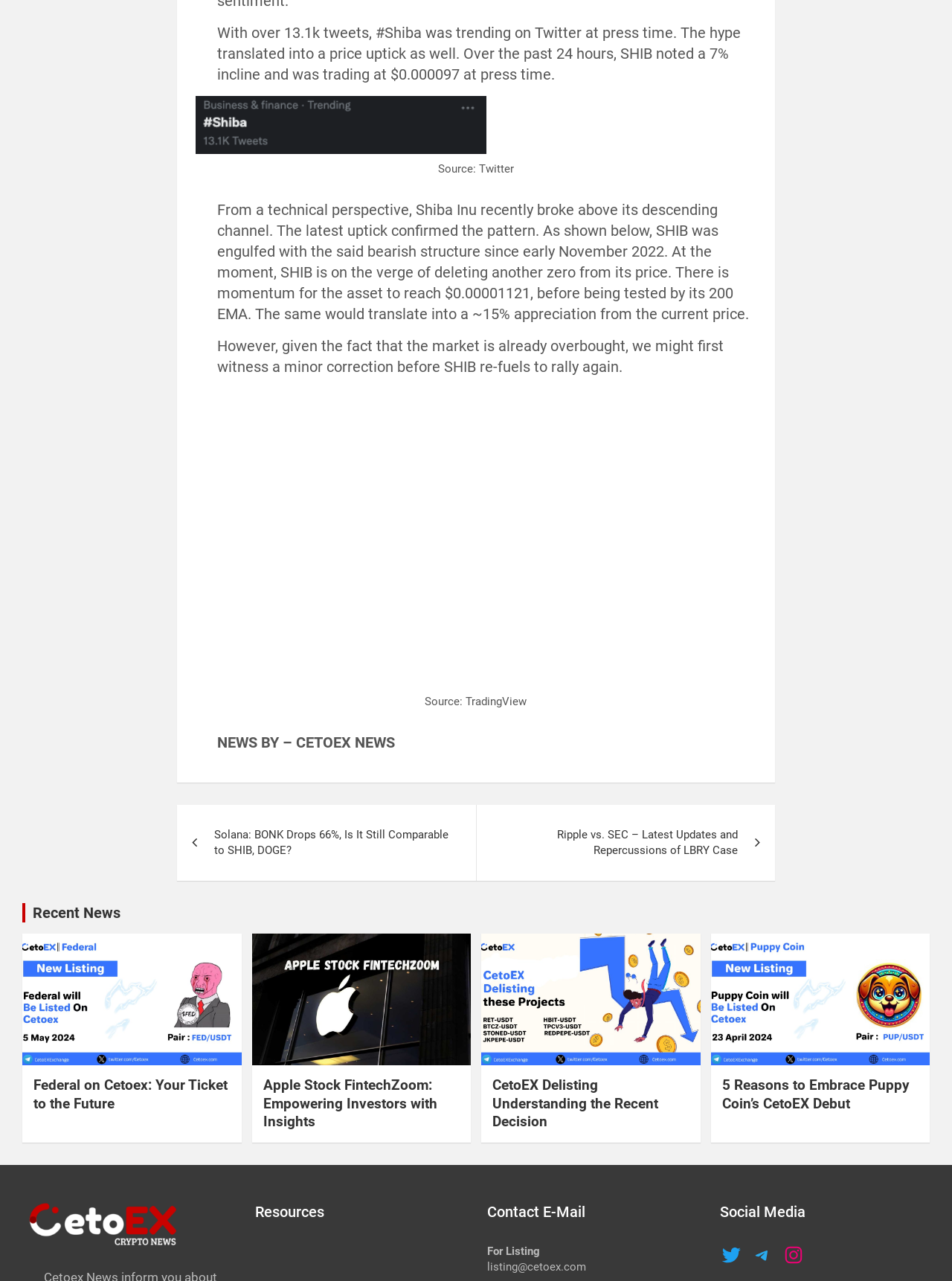What is the current price of SHIB?
Using the screenshot, give a one-word or short phrase answer.

$0.000097